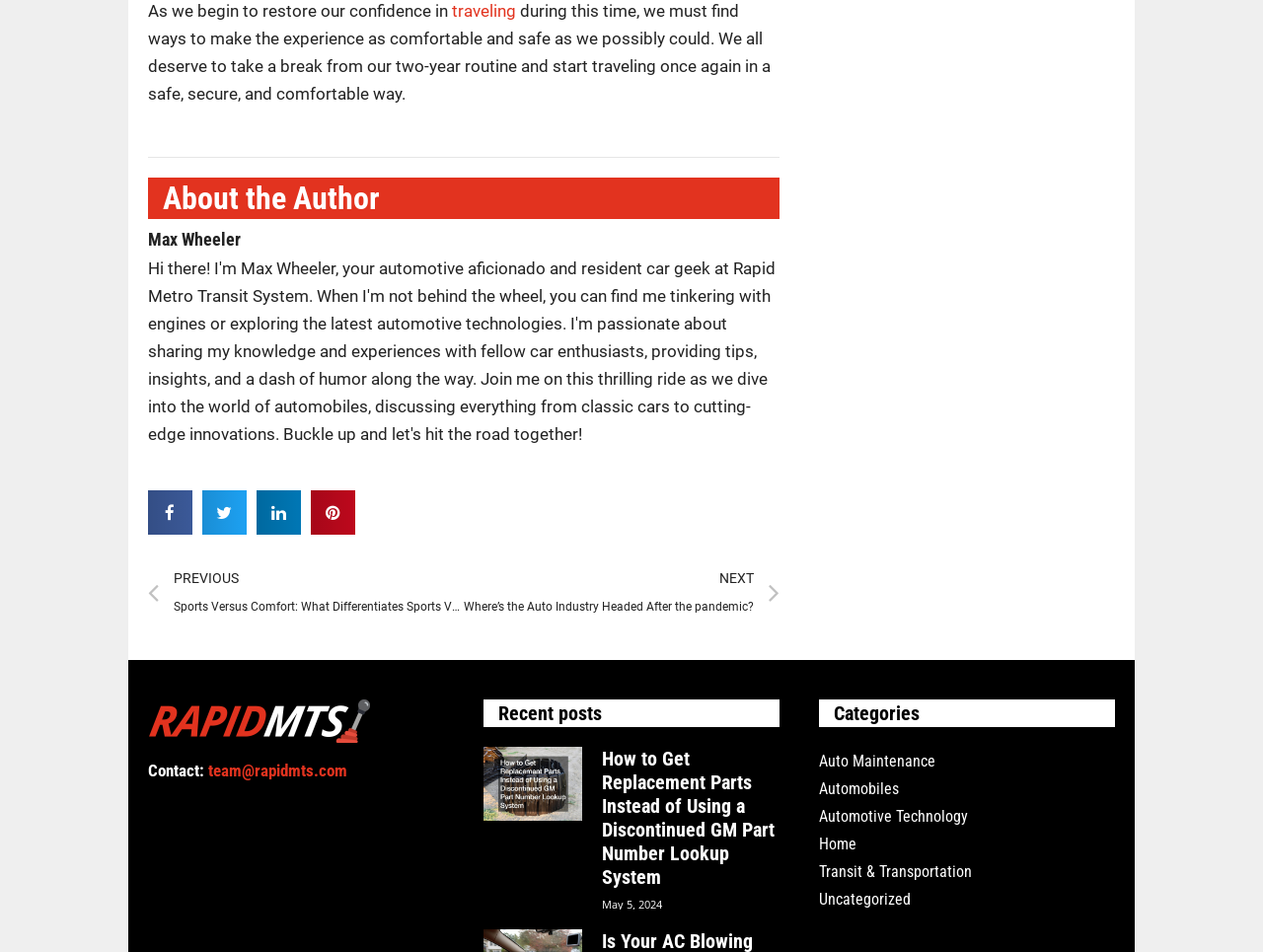Calculate the bounding box coordinates of the UI element given the description: "aria-label="Share on linkedin"".

[0.203, 0.516, 0.238, 0.562]